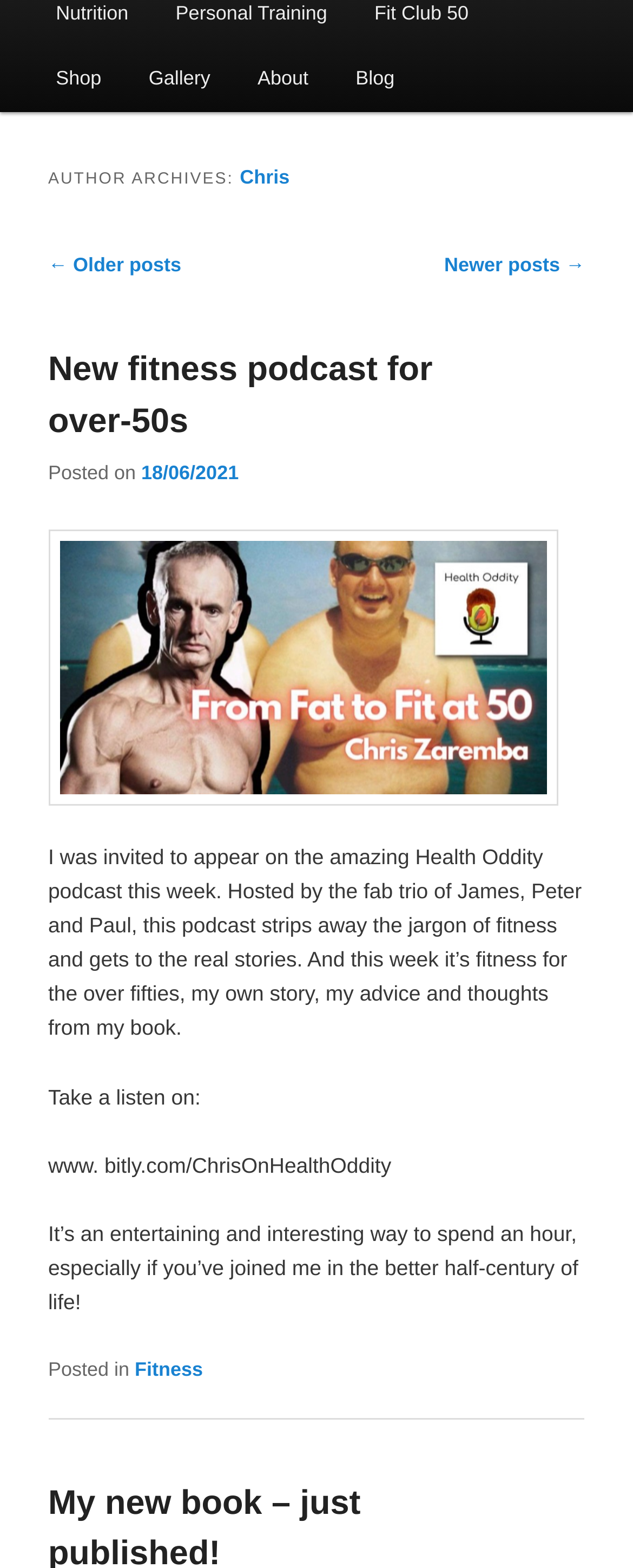Using the provided element description: "18/06/2021", identify the bounding box coordinates. The coordinates should be four floats between 0 and 1 in the order [left, top, right, bottom].

[0.223, 0.294, 0.377, 0.308]